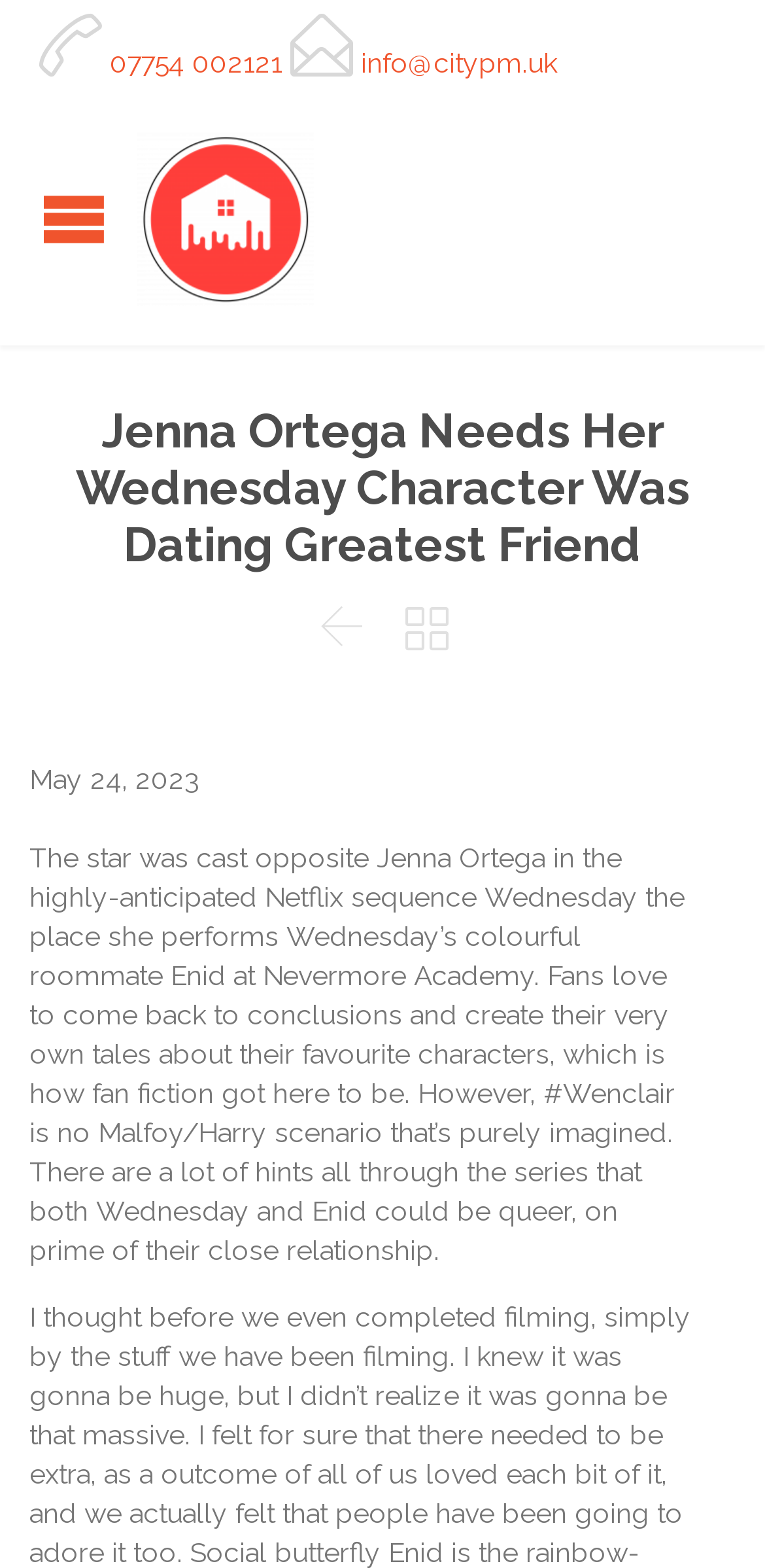Respond to the following question using a concise word or phrase: 
What is the email address on the top?

info@citypm.uk